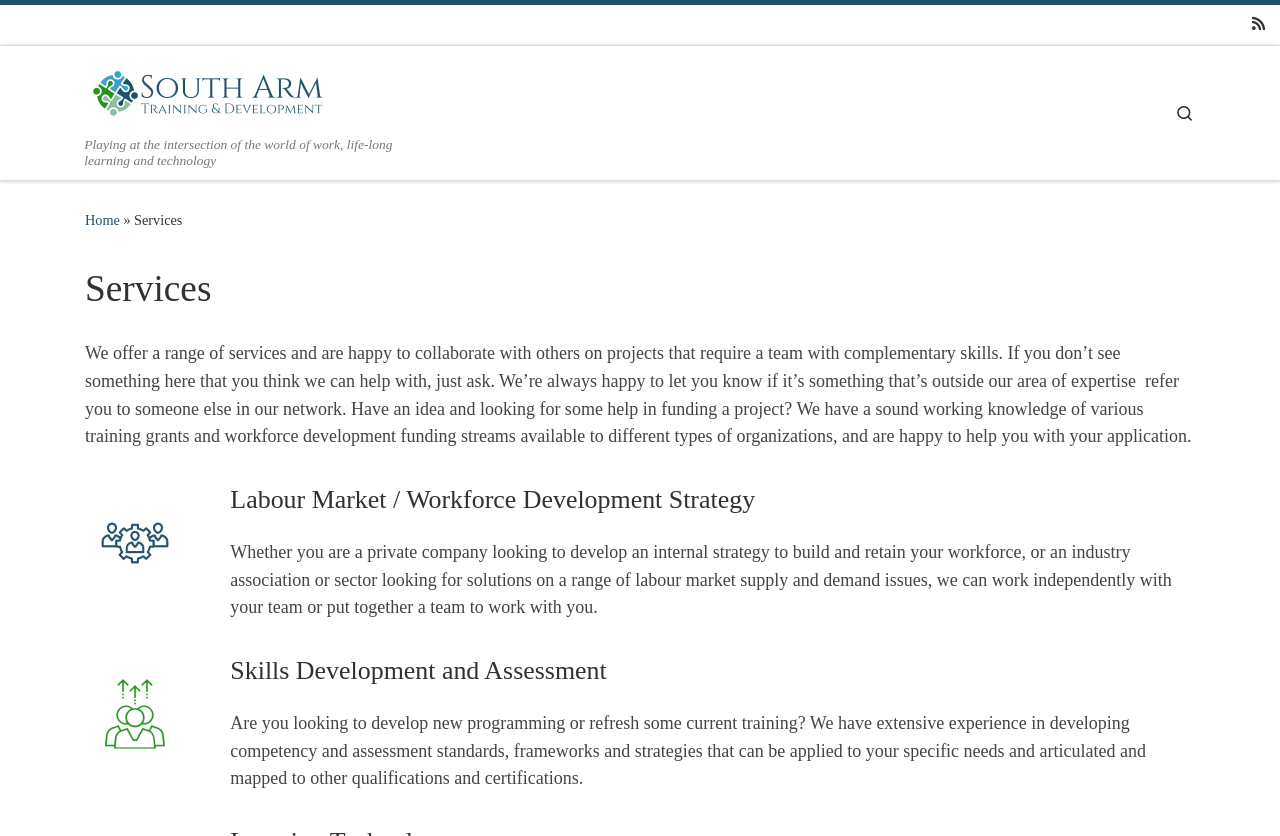Provide the bounding box coordinates of the HTML element this sentence describes: "Home". The bounding box coordinates consist of four float numbers between 0 and 1, i.e., [left, top, right, bottom].

[0.066, 0.254, 0.094, 0.273]